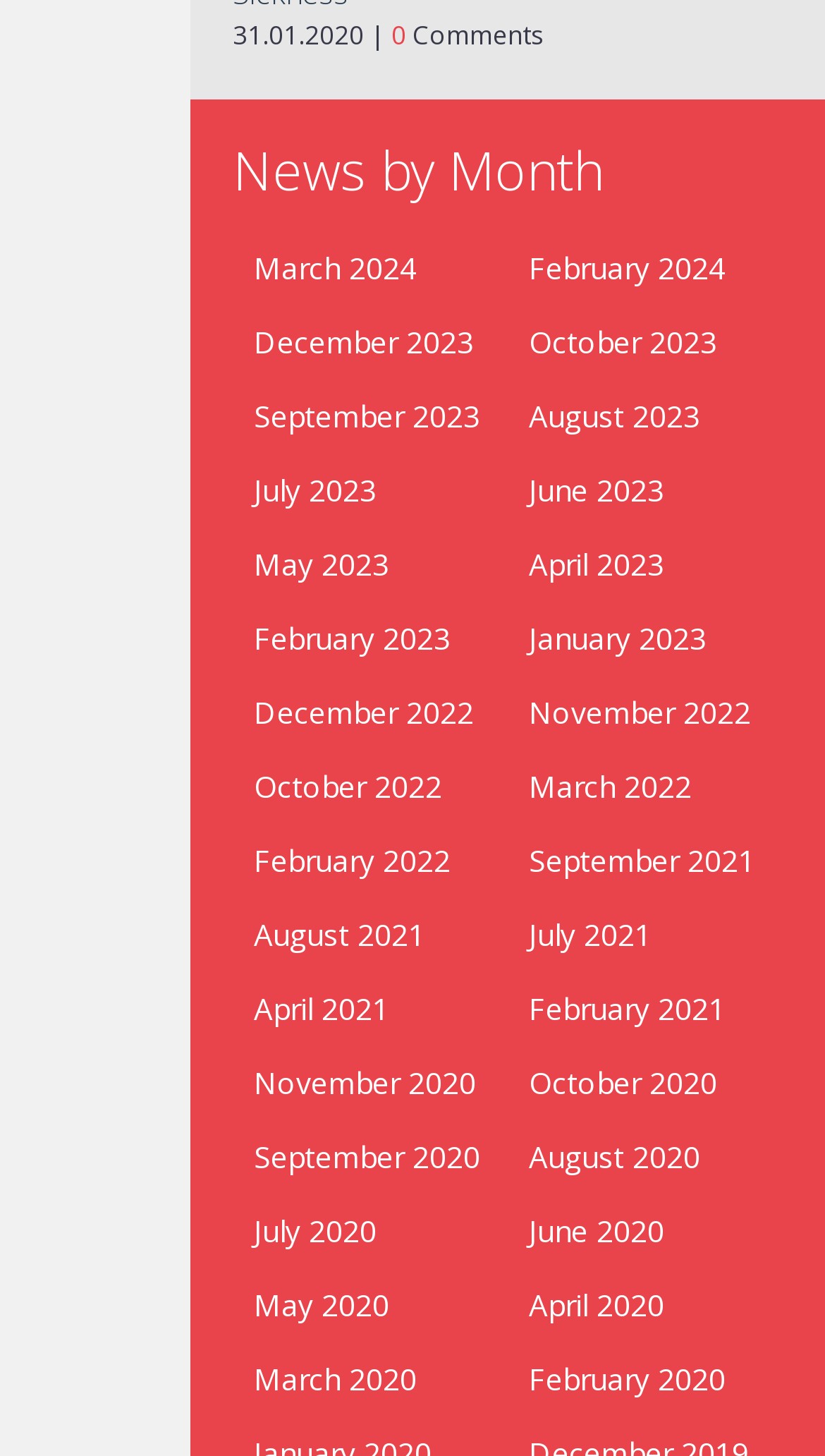Please find the bounding box coordinates of the element that needs to be clicked to perform the following instruction: "View comments". The bounding box coordinates should be four float numbers between 0 and 1, represented as [left, top, right, bottom].

[0.492, 0.011, 0.659, 0.036]